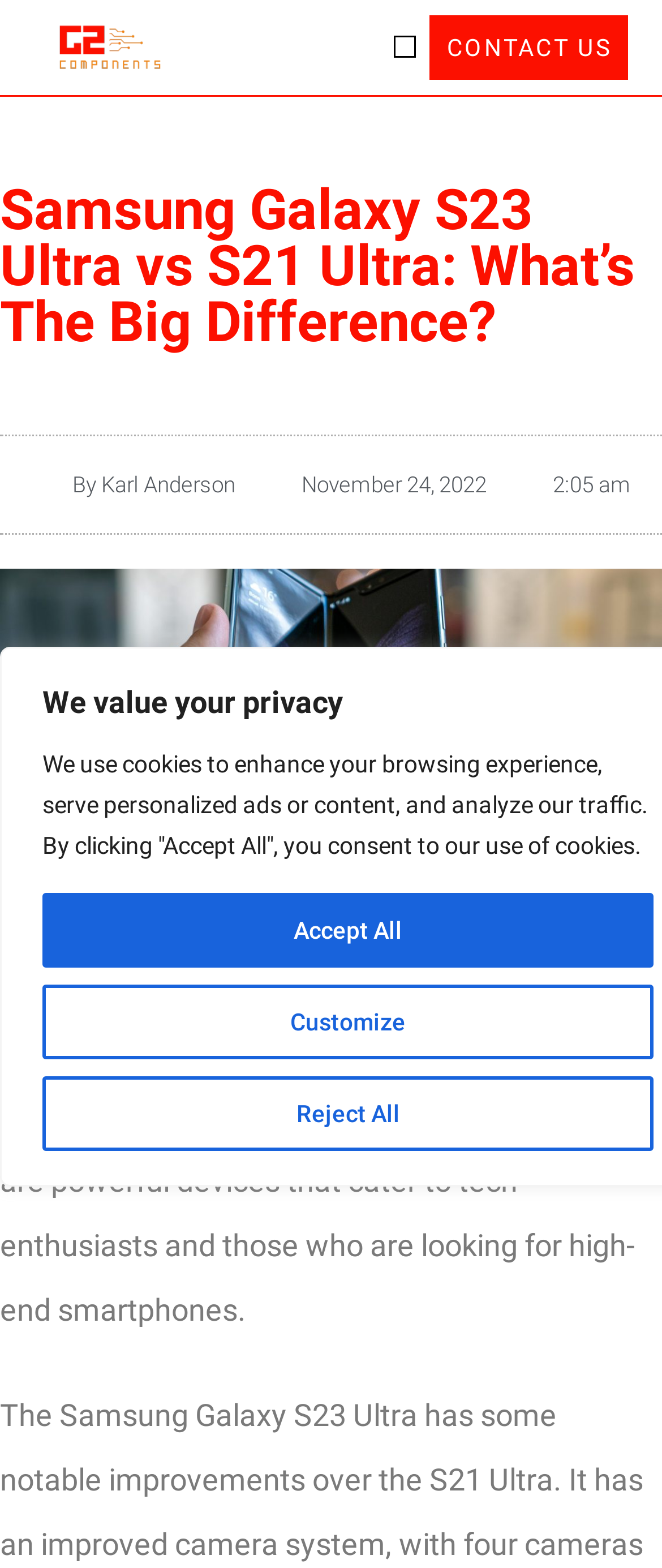Pinpoint the bounding box coordinates of the element to be clicked to execute the instruction: "Go to the homepage".

[0.05, 0.0, 0.32, 0.06]